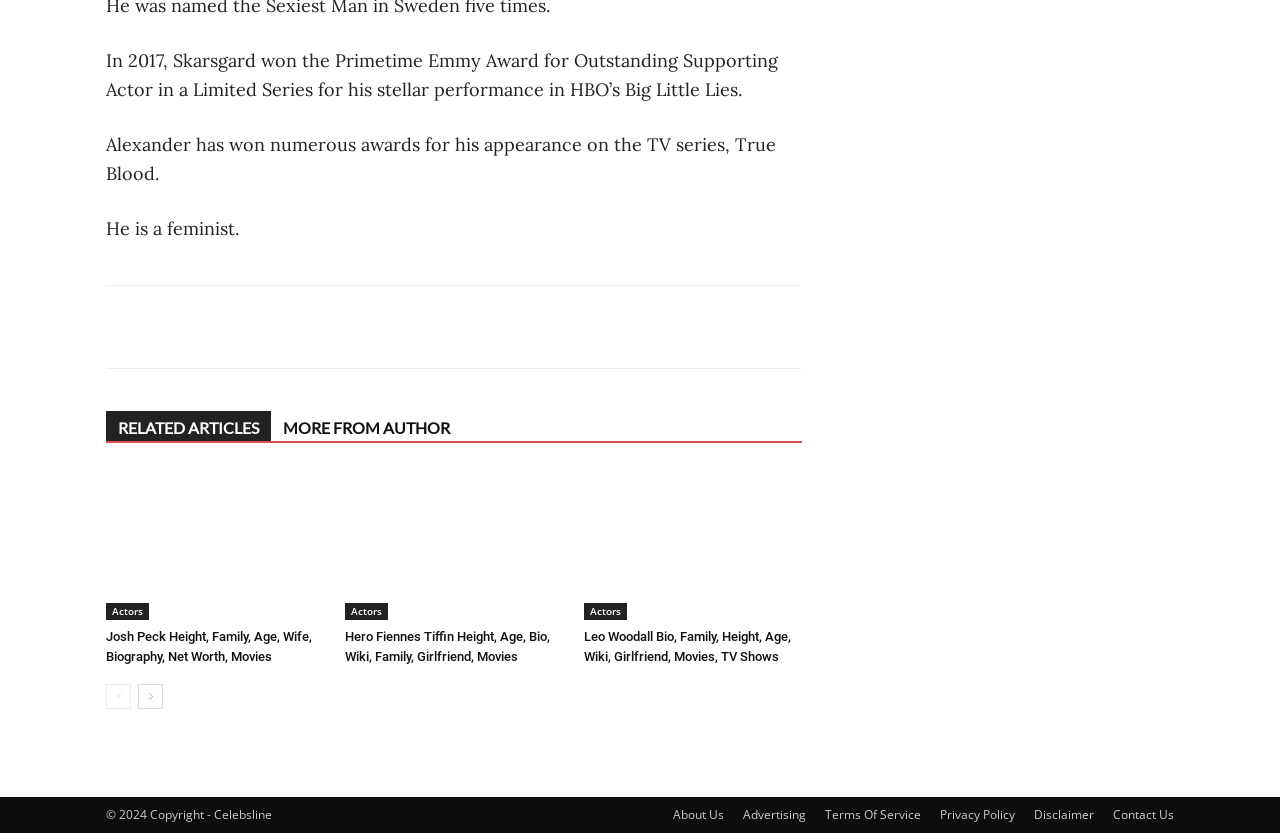Utilize the information from the image to answer the question in detail:
What is the copyright year of Celebsline?

The webpage displays a copyright notice at the bottom, stating '© 2024 Copyright - Celebsline', indicating that the copyright year is 2024.